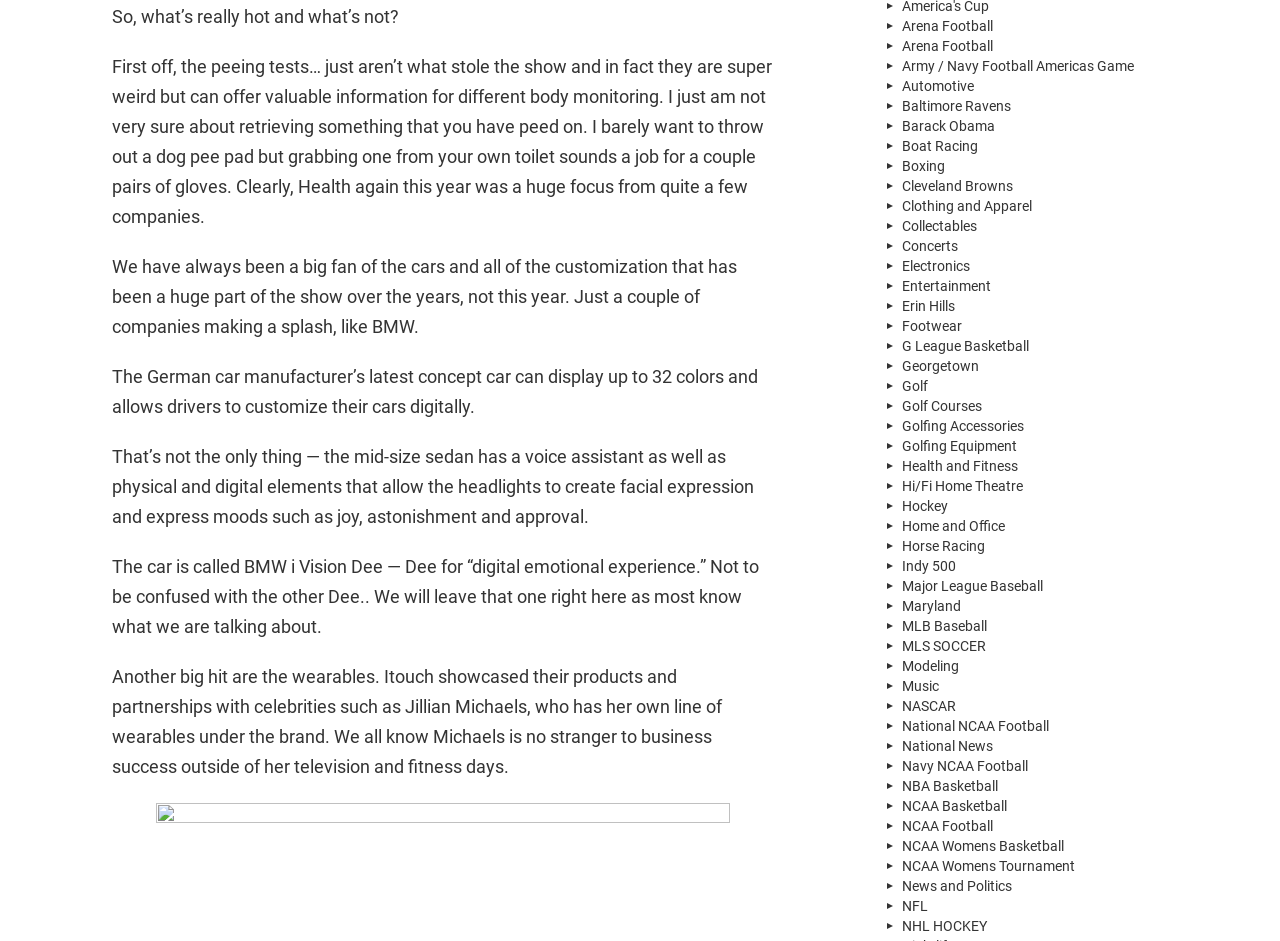Use a single word or phrase to answer this question: 
What type of products does Itouch showcase?

Wearables